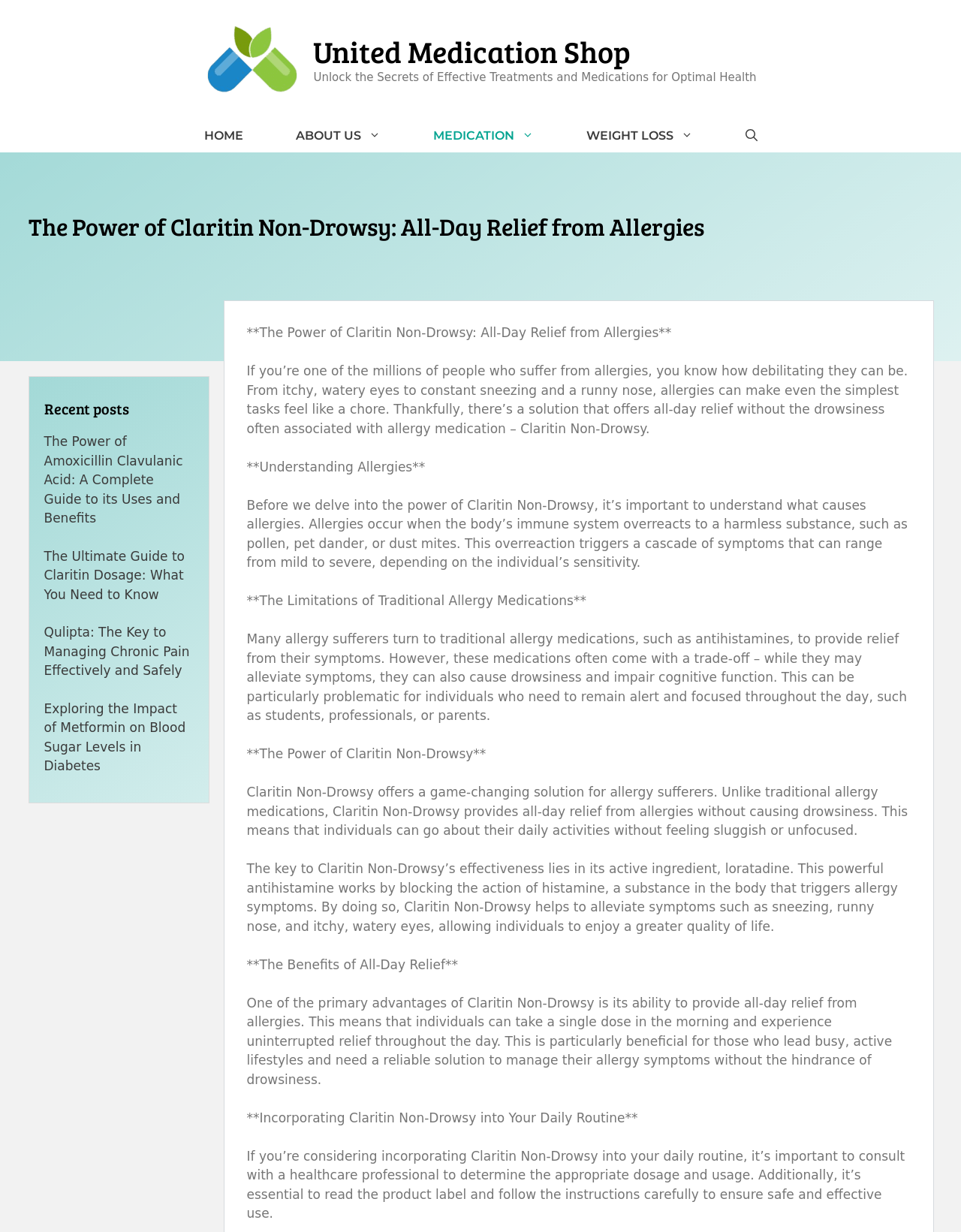Locate the UI element described by Medication in the provided webpage screenshot. Return the bounding box coordinates in the format (top-left x, top-left y, bottom-right x, bottom-right y), ensuring all values are between 0 and 1.

[0.423, 0.096, 0.582, 0.124]